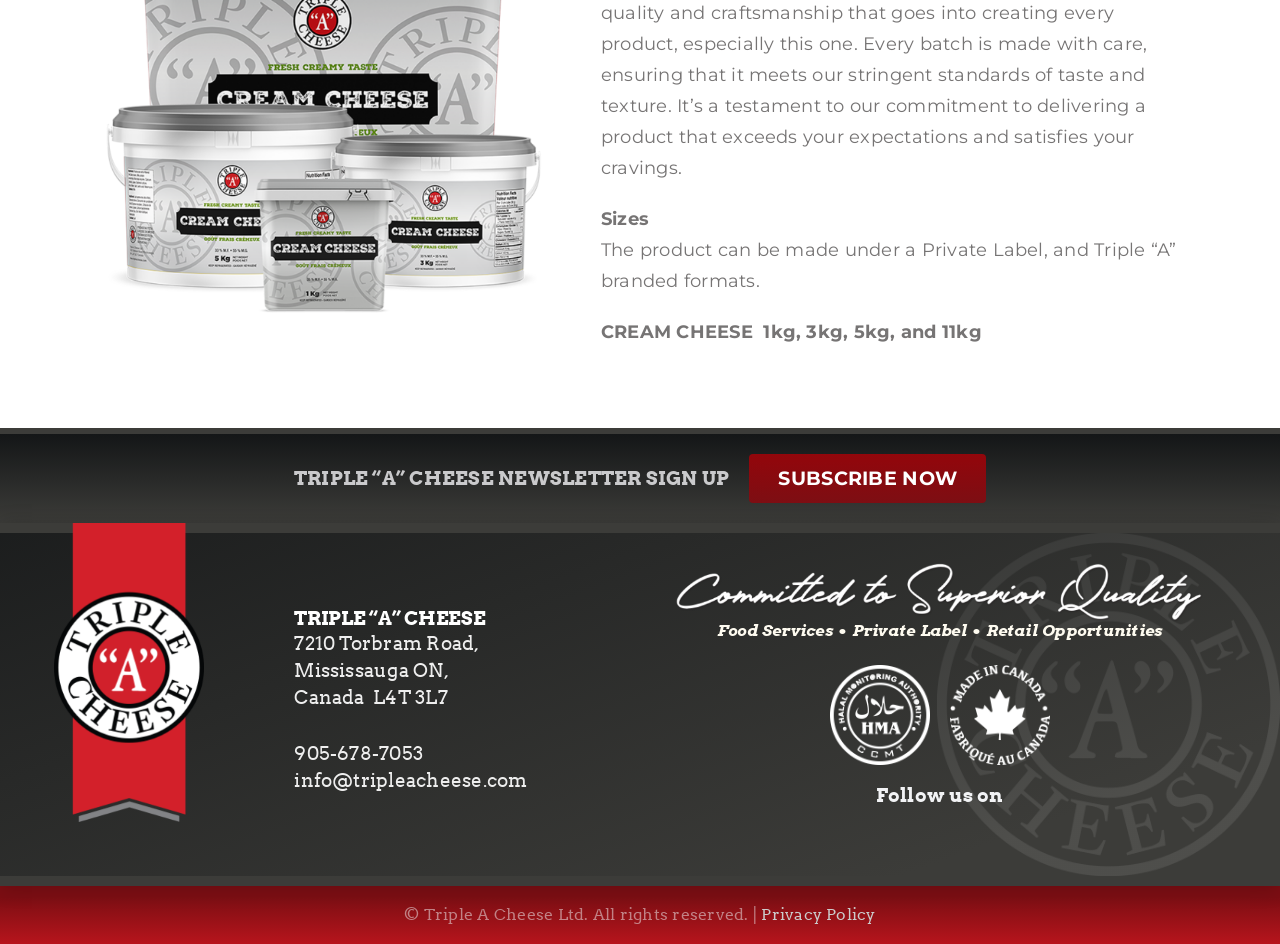Using the element description Subscribe Now, predict the bounding box coordinates for the UI element. Provide the coordinates in (top-left x, top-left y, bottom-right x, bottom-right y) format with values ranging from 0 to 1.

[0.585, 0.481, 0.77, 0.533]